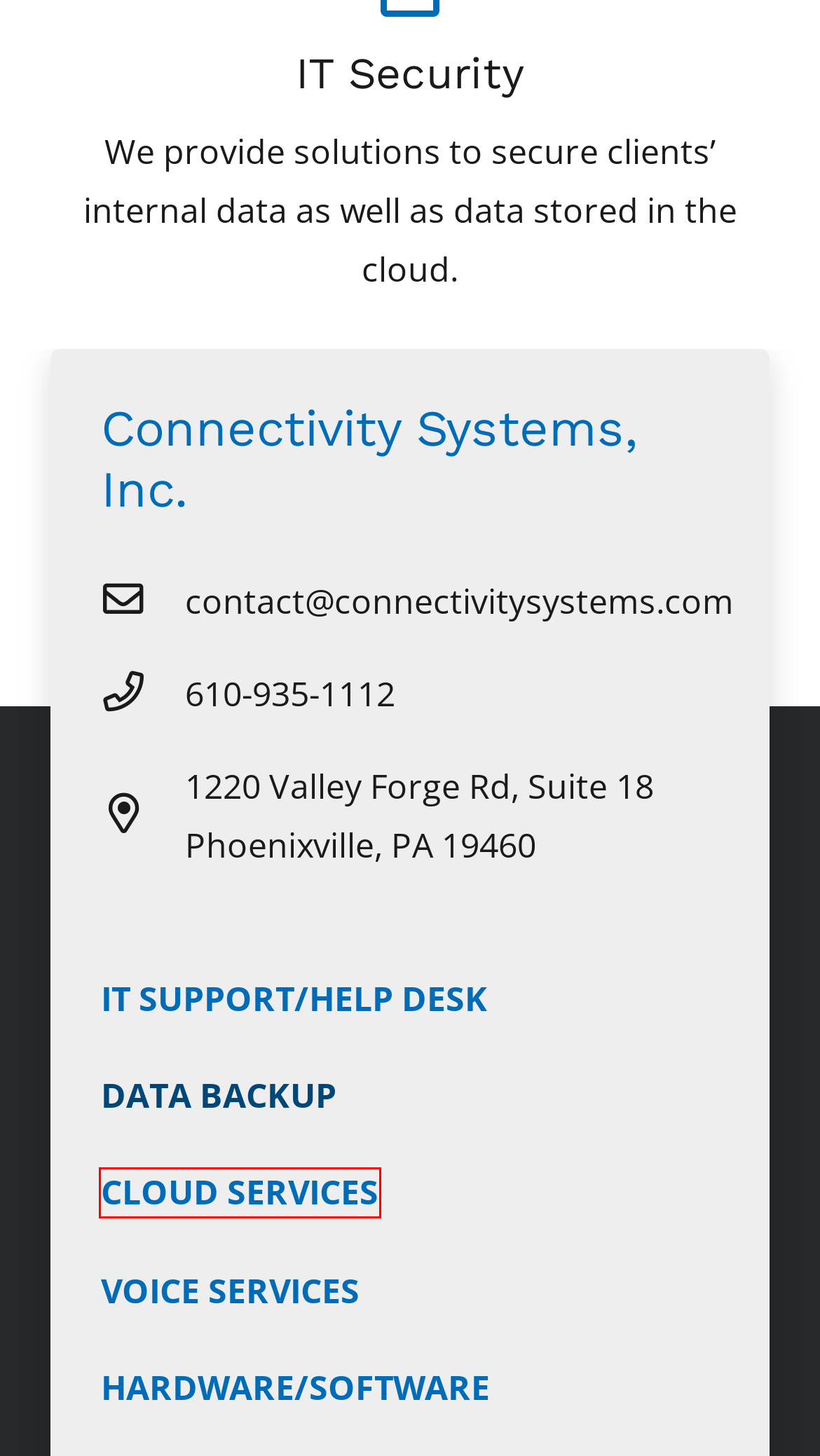Given a screenshot of a webpage with a red bounding box highlighting a UI element, determine which webpage description best matches the new webpage that appears after clicking the highlighted element. Here are the candidates:
A. IT Security - Connectivity Systems
B. Contact - Connectivity Systems
C. IT Support Services - Complete IT Solutions - Connectivity Systems
D. Hardware/Software Procurement - Connectivity Systems
E. Cloud Services - Connectivity Systems
F. Voice Services - Connectivity Systems
G. Business Email Services - Connectivity Systems
H. Blog - Connectivity Systems

E